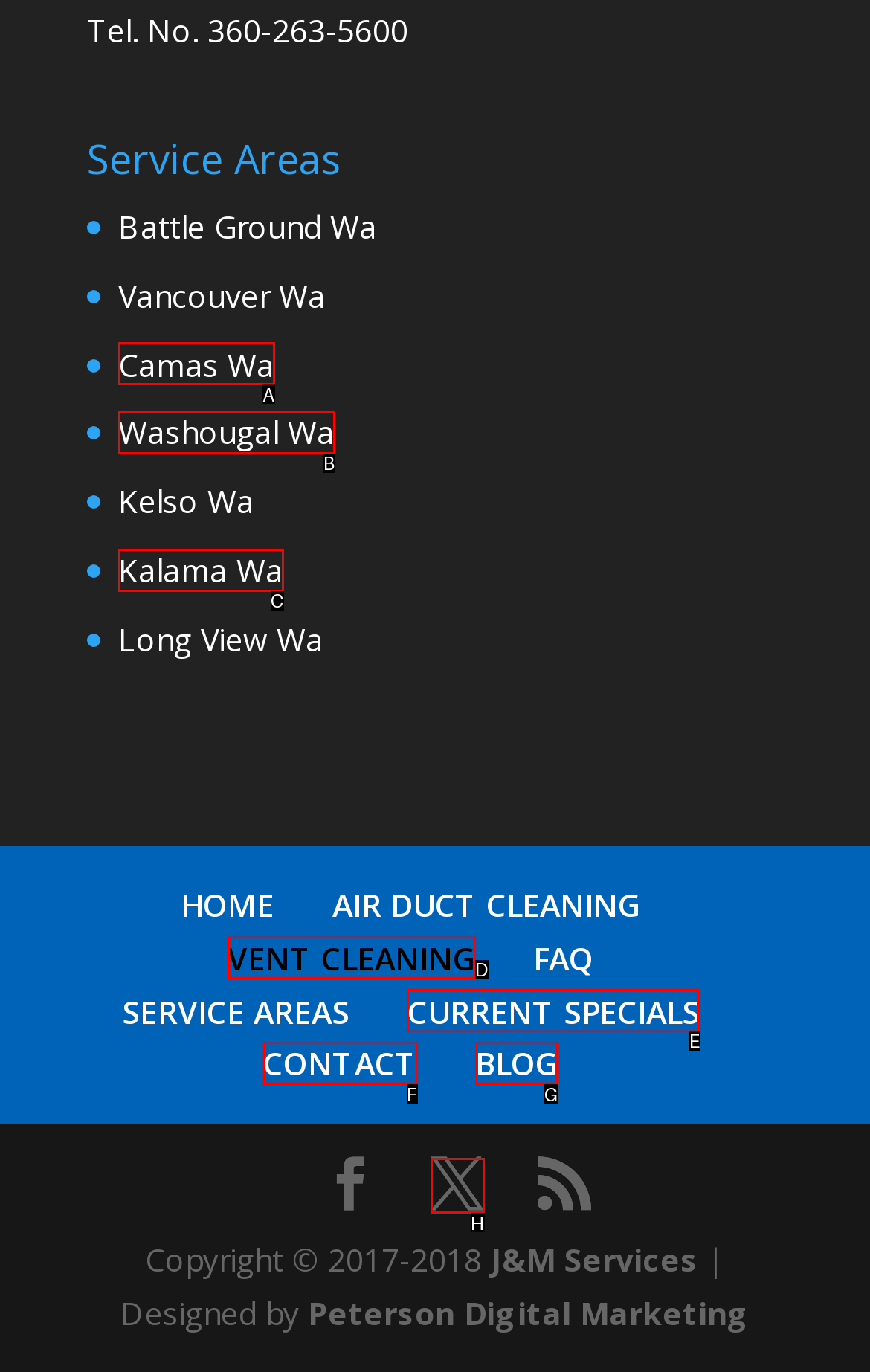Indicate the UI element to click to perform the task: Check the current specials. Reply with the letter corresponding to the chosen element.

E